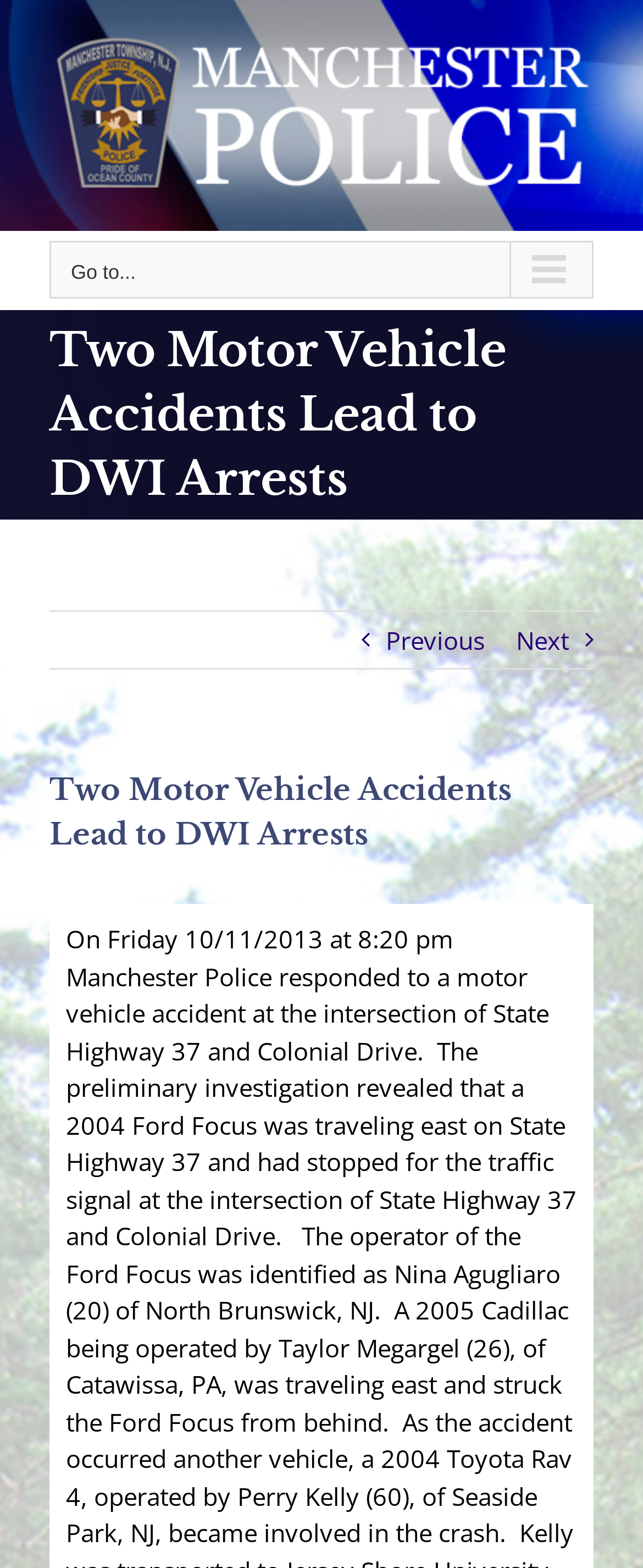Please provide a one-word or phrase answer to the question: 
How many sections are in the page title bar?

3